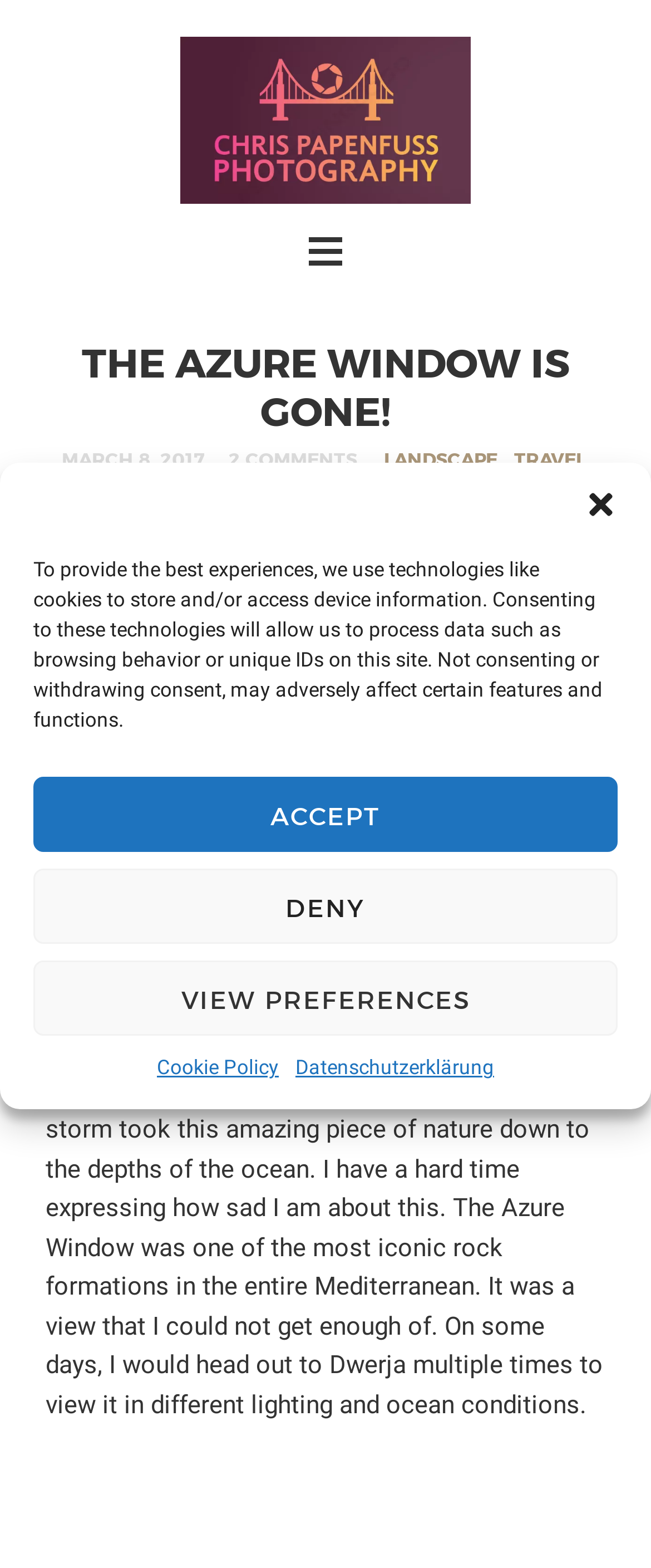Generate a thorough caption that explains the contents of the webpage.

The webpage is about Chris Papenfuss Photography, with a focus on the Azure Window. At the top, there is a dialog box for managing cookie consent, which can be closed with a button at the top right corner. Below the dialog box, there is a heading with the photographer's name, accompanied by a link and an image with the same name.

The main content of the webpage is divided into sections. At the top, there is a heading that reads "THE AZURE WINDOW IS GONE!" in a large font, followed by a timestamp and links to categories such as "LANDSCAPE" and "TRAVEL". Below this heading, there is a large image of the Azure Window, which takes up most of the width of the page.

Underneath the image, there is a heading that reads "A sad day", followed by a block of text that expresses the photographer's sadness about the destruction of the Azure Window. The text includes a link to more information about the event. The text is written in a personal and emotional tone, with the photographer describing their feelings about the loss of this natural wonder.

Overall, the webpage has a clean and simple layout, with a focus on the image of the Azure Window and the photographer's personal reflection on its destruction.